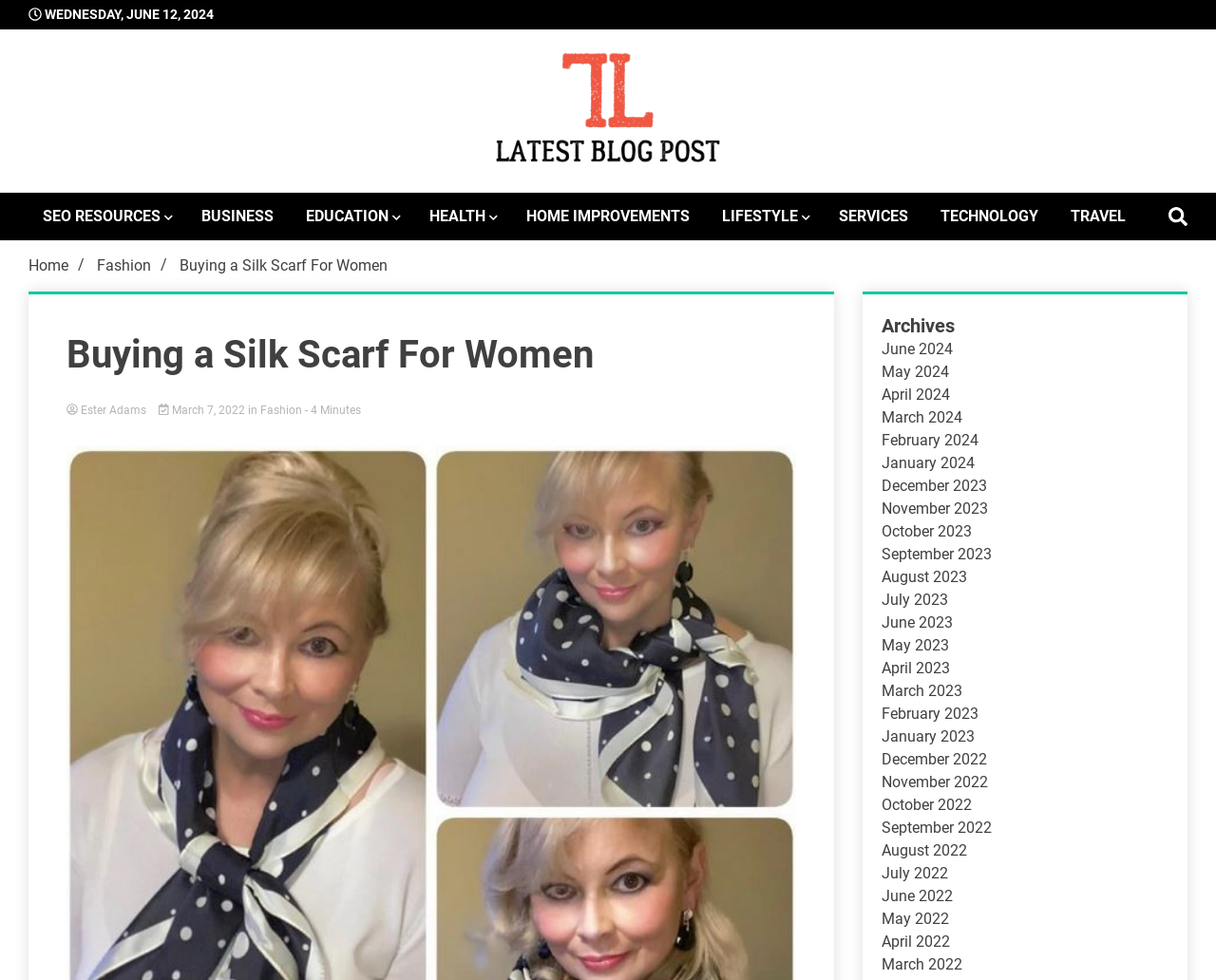Provide a one-word or one-phrase answer to the question:
What is the date of the latest blog post?

June 12, 2024